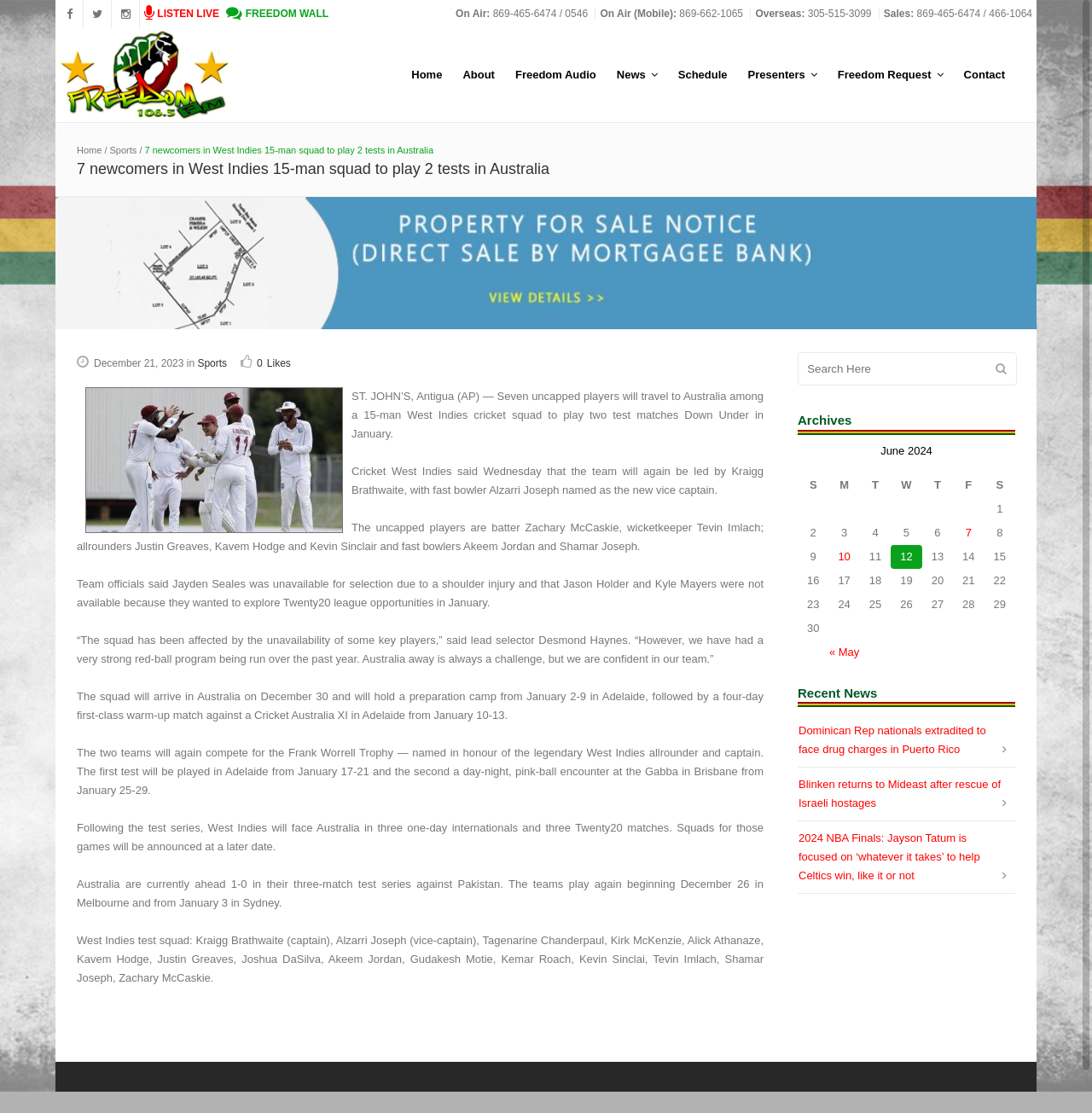Determine the bounding box coordinates for the area you should click to complete the following instruction: "Click the LISTEN LIVE button".

[0.128, 0.007, 0.203, 0.018]